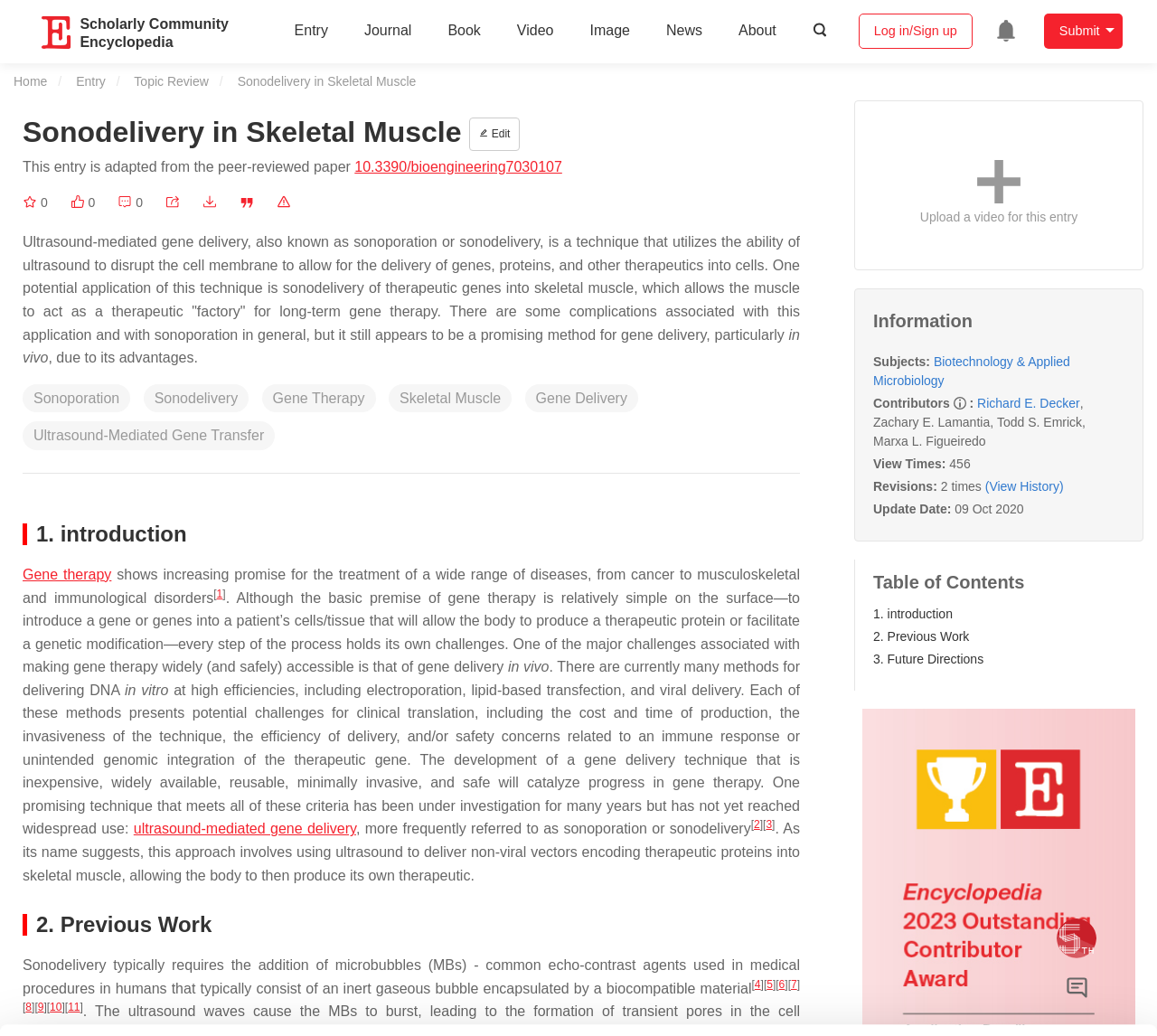How many list items are there in the 'Actions' section?
Please provide a comprehensive answer to the question based on the webpage screenshot.

The 'Actions' section is located on the right side of the webpage, and it contains list items for 'Favorite', 'Like', 'Comment', 'Share', 'Download as PDF', and 'Cite'.